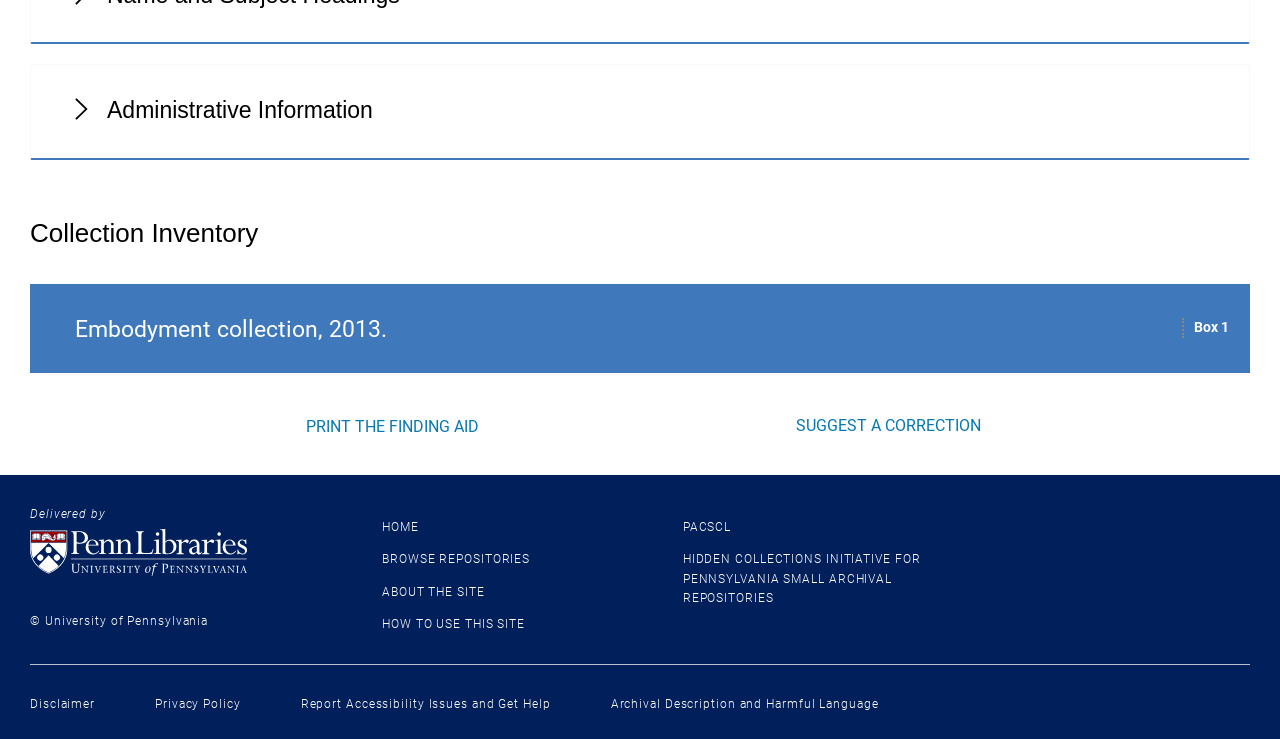Locate the coordinates of the bounding box for the clickable region that fulfills this instruction: "Expand Administrative Information".

[0.023, 0.087, 0.977, 0.216]